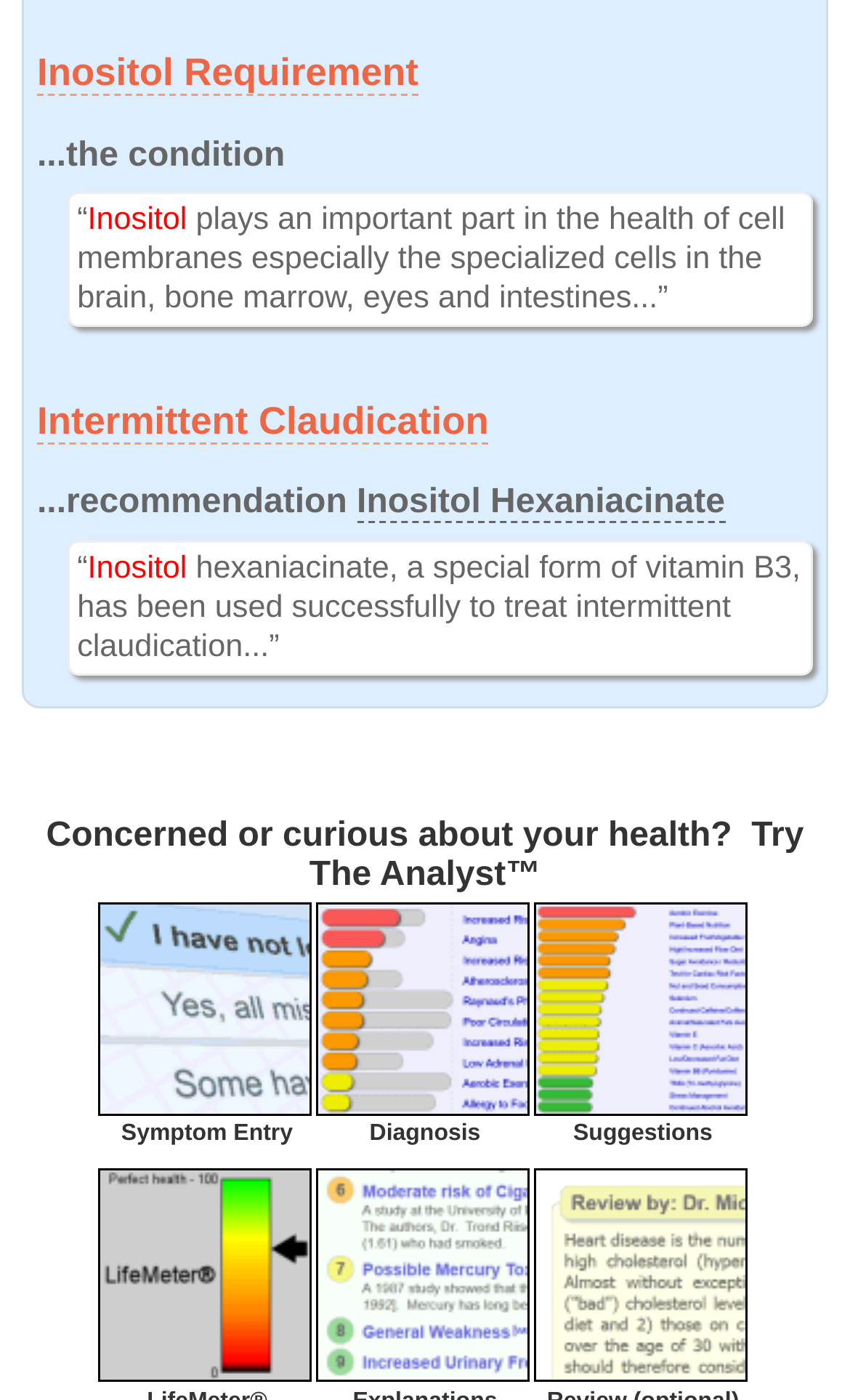Find the coordinates for the bounding box of the element with this description: "Intermittent Claudication".

[0.044, 0.285, 0.575, 0.318]